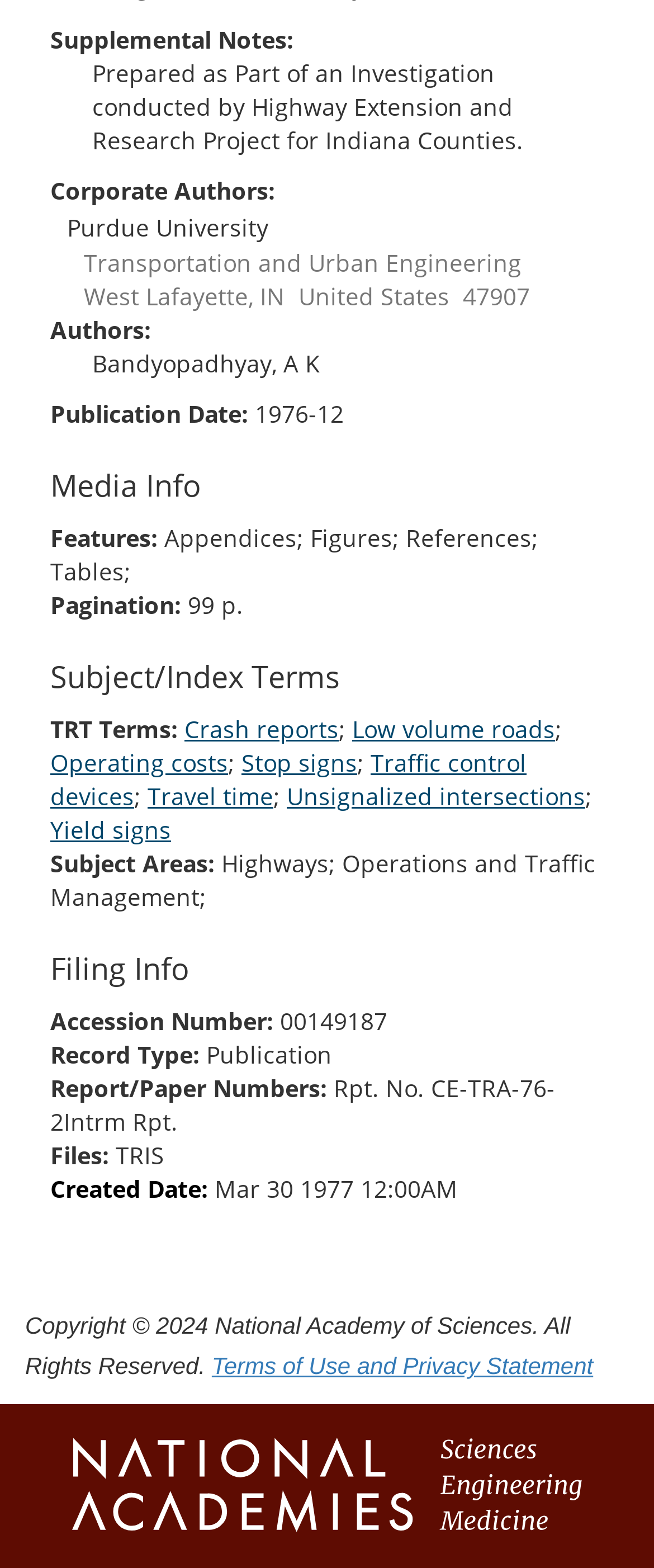What is the accession number of the report?
Kindly offer a comprehensive and detailed response to the question.

I found the accession number by looking at the 'Filing Info' section, which is located near the bottom of the page. The accession number is specified as '00149187'.